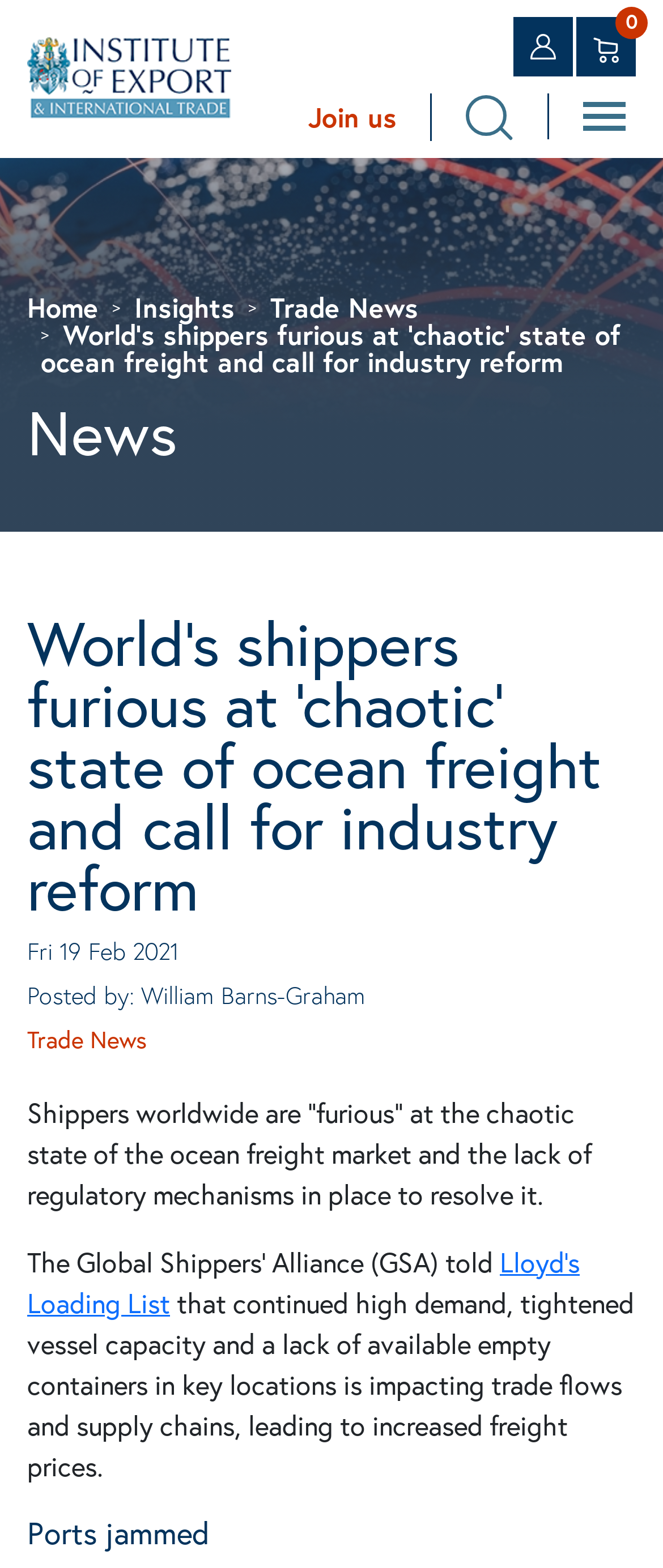What is the name of the publication mentioned in the article?
Answer the question with a single word or phrase derived from the image.

Lloyd’s Loading List